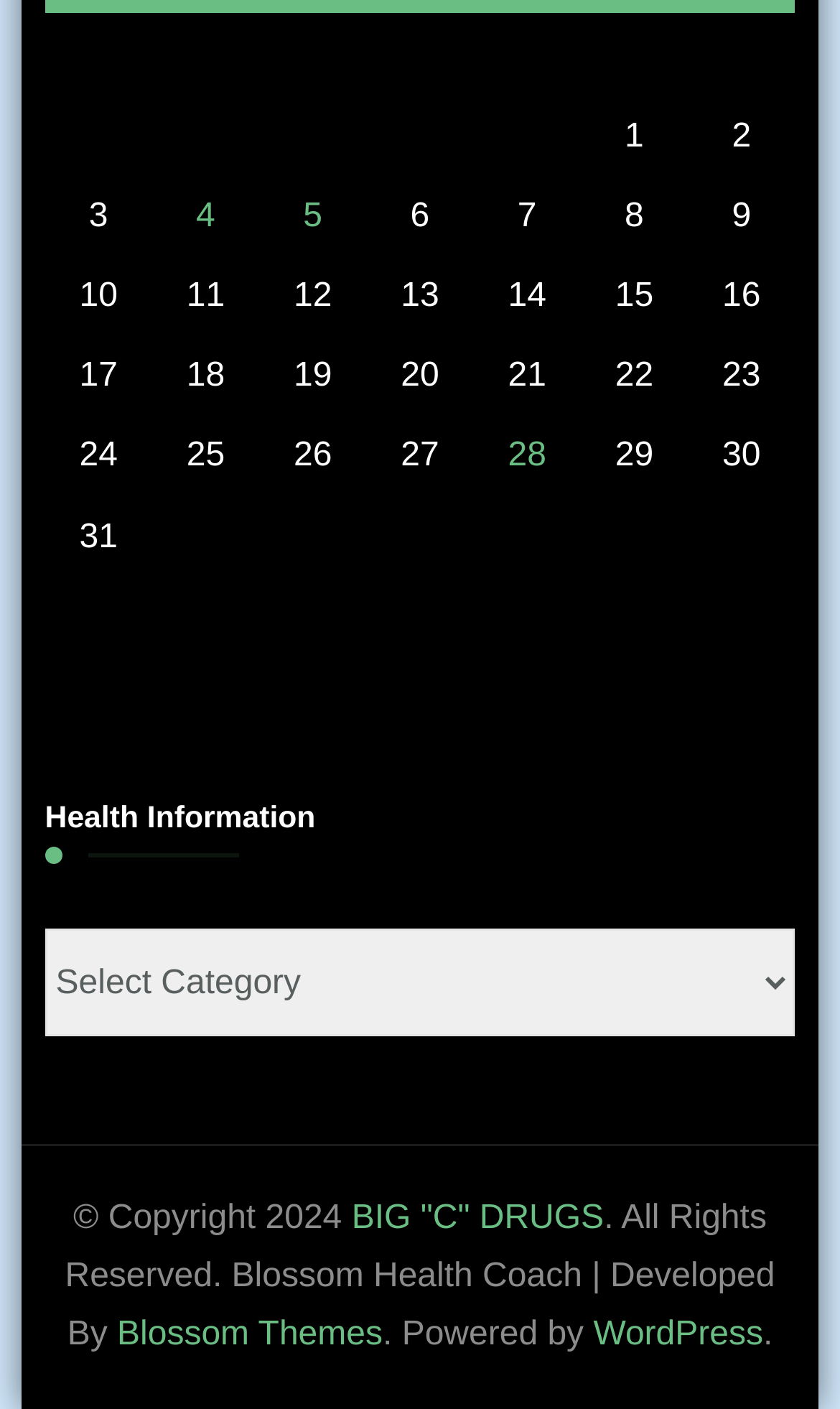Please answer the following question using a single word or phrase: 
What is the purpose of the navigation element?

Previous and next months